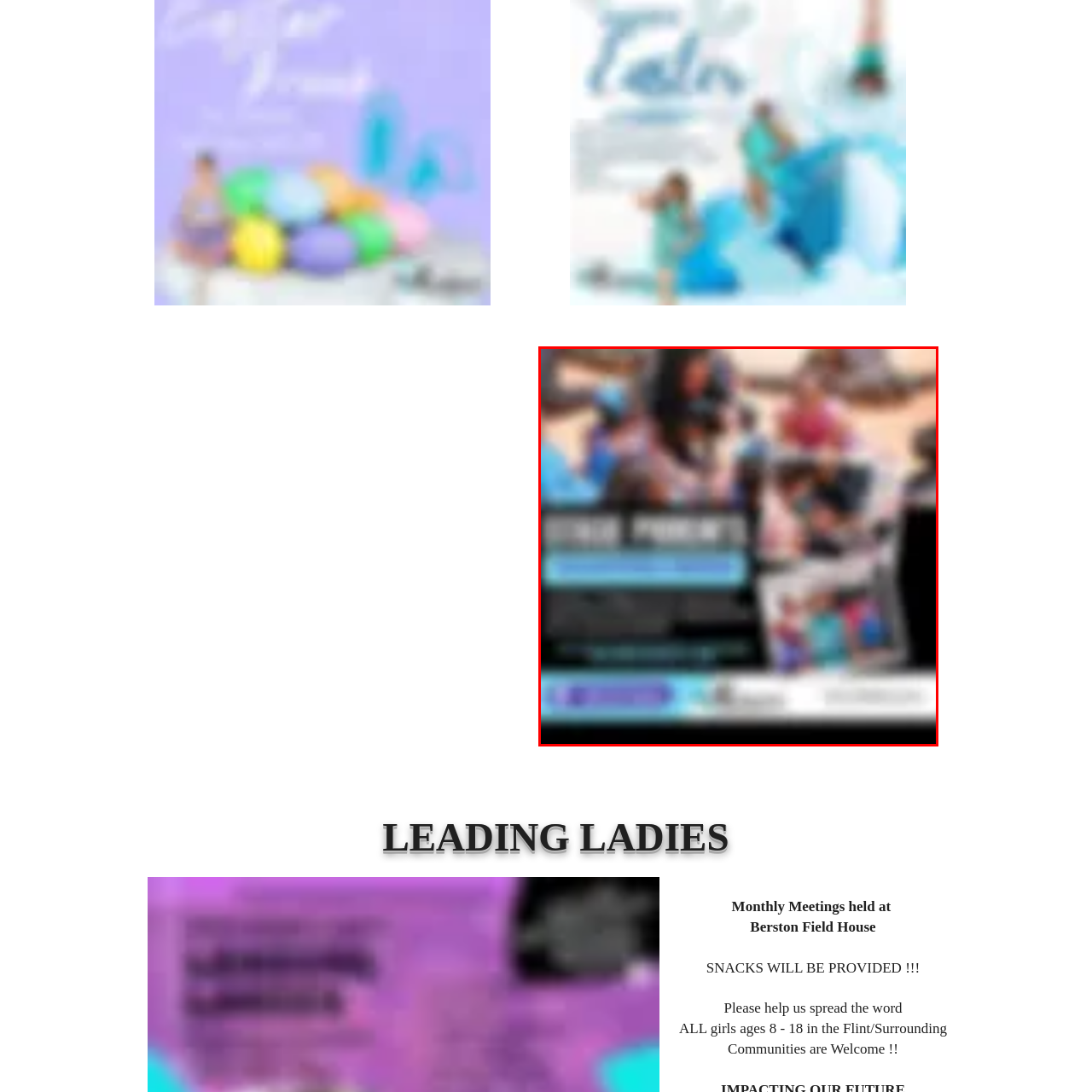What is the tone of the announcement?
Focus on the section of the image inside the red bounding box and offer an in-depth answer to the question, utilizing the information visible in the image.

The use of phrases like 'COME JOIN US AND SIGN UP TODAY!!!' and the bold heading 'STAGE PARENTS!' convey a sense of urgency and excitement, emphasizing the importance of community involvement and encouraging participation in the event.